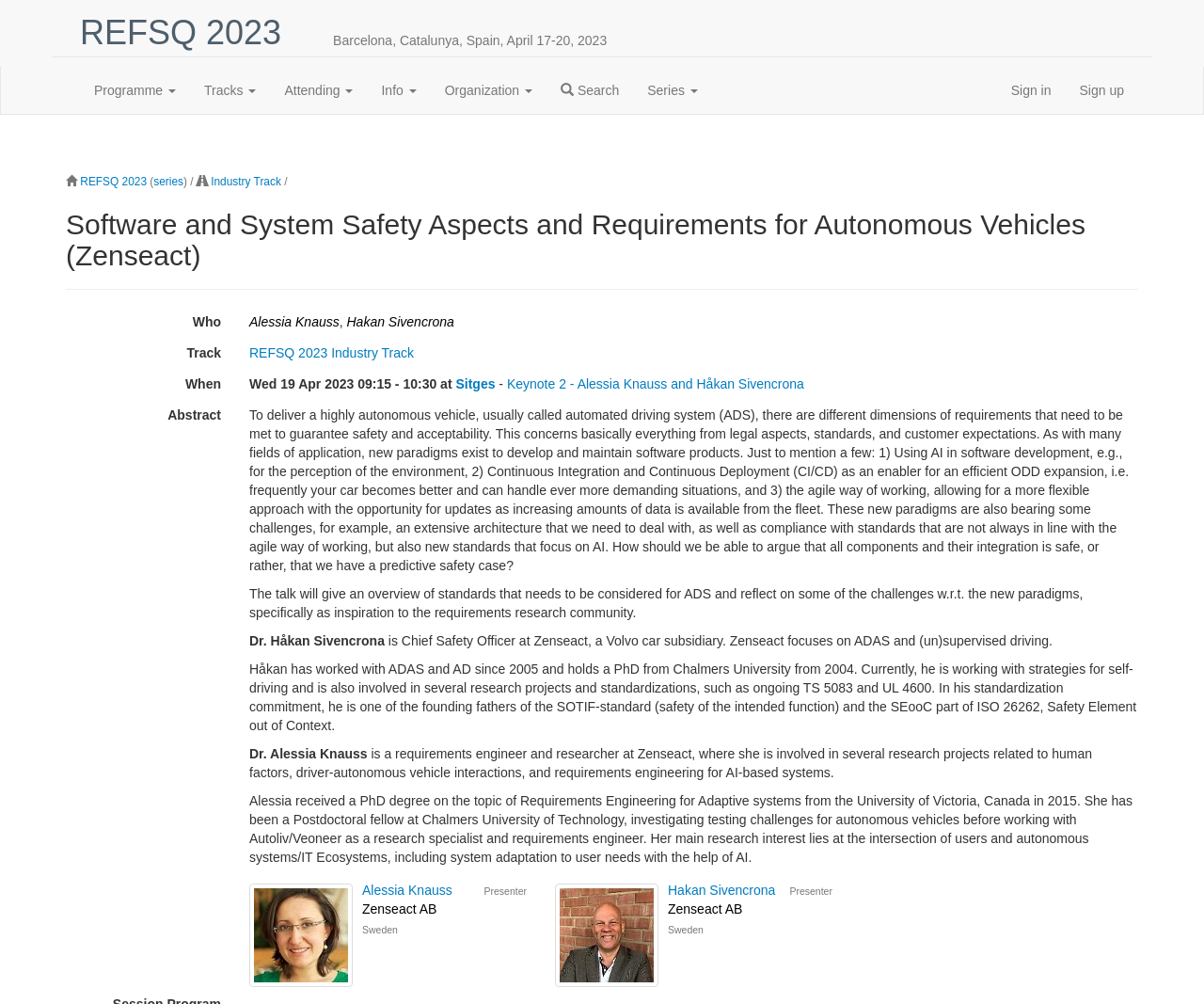When is the Keynote 2 - Alessia Knauss and Håkan Sivencrona?
Look at the image and provide a detailed response to the question.

I found the answer by looking at the static text element with the content 'Wed 19 Apr 2023 09:15 - 10:30 at Sitges' which indicates the date and time of the Keynote 2.